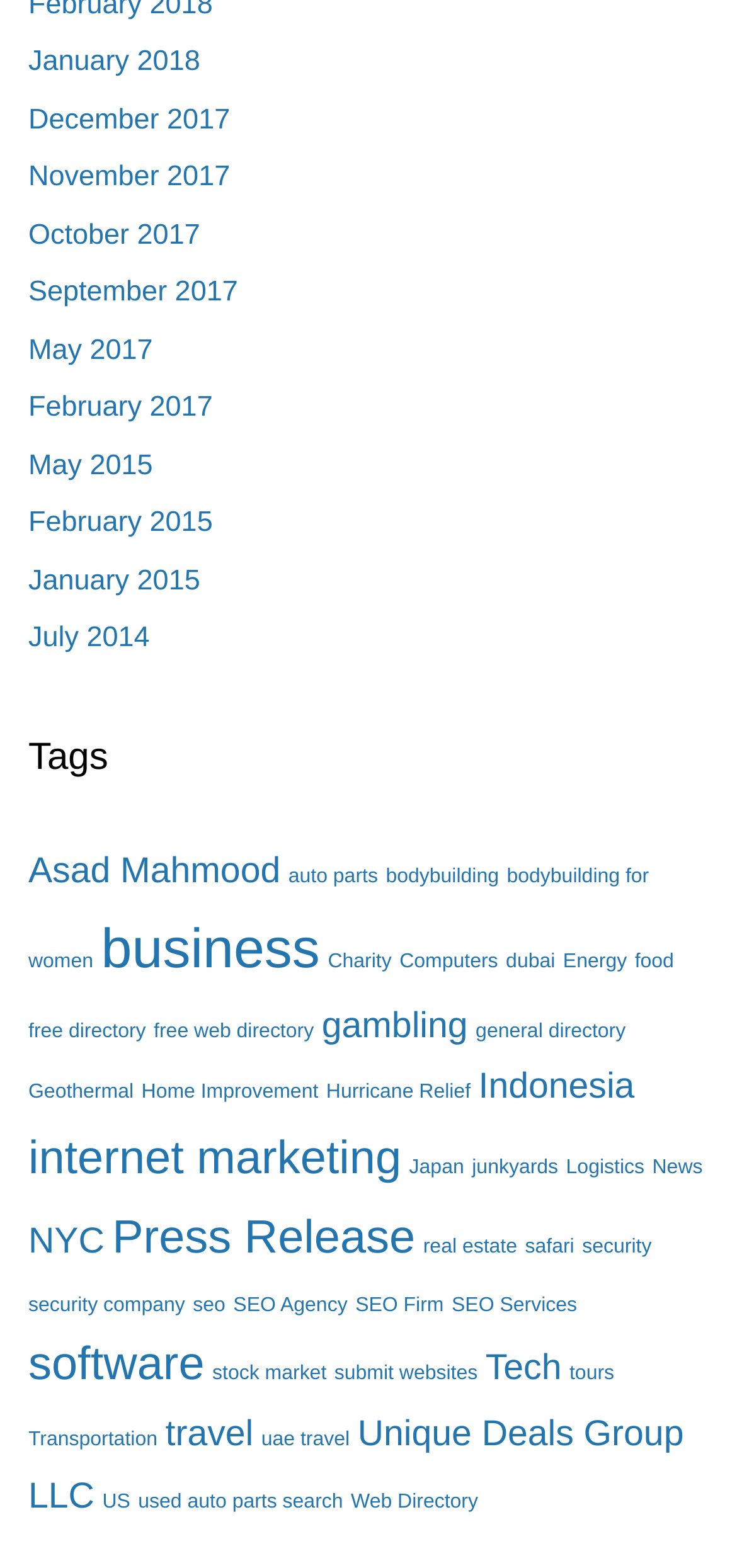Using floating point numbers between 0 and 1, provide the bounding box coordinates in the format (top-left x, top-left y, bottom-right x, bottom-right y). Locate the UI element described here: SEO Firm

[0.482, 0.825, 0.602, 0.839]